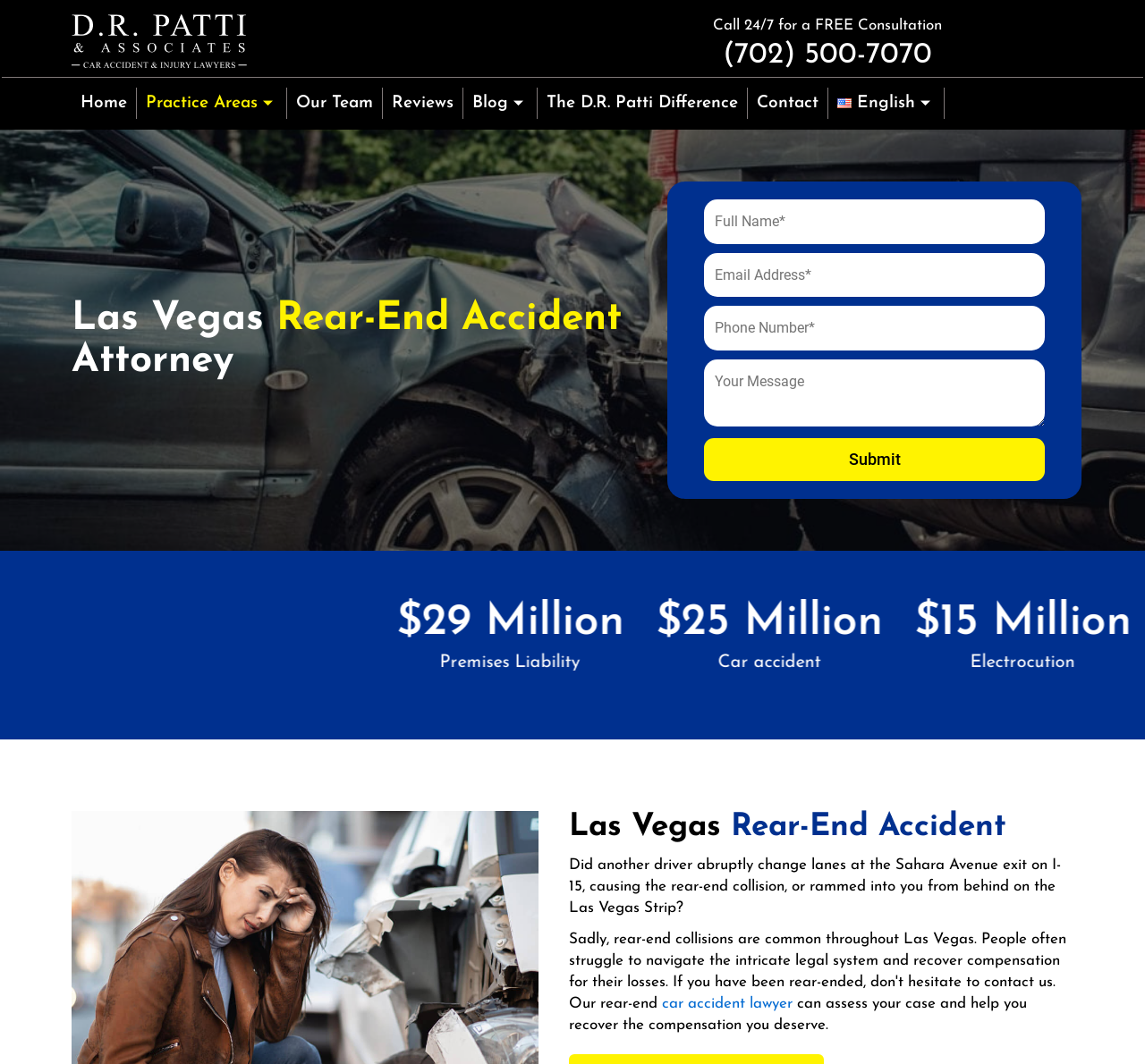Please determine the bounding box coordinates of the section I need to click to accomplish this instruction: "Call the phone number for a free consultation".

[0.631, 0.038, 0.814, 0.066]